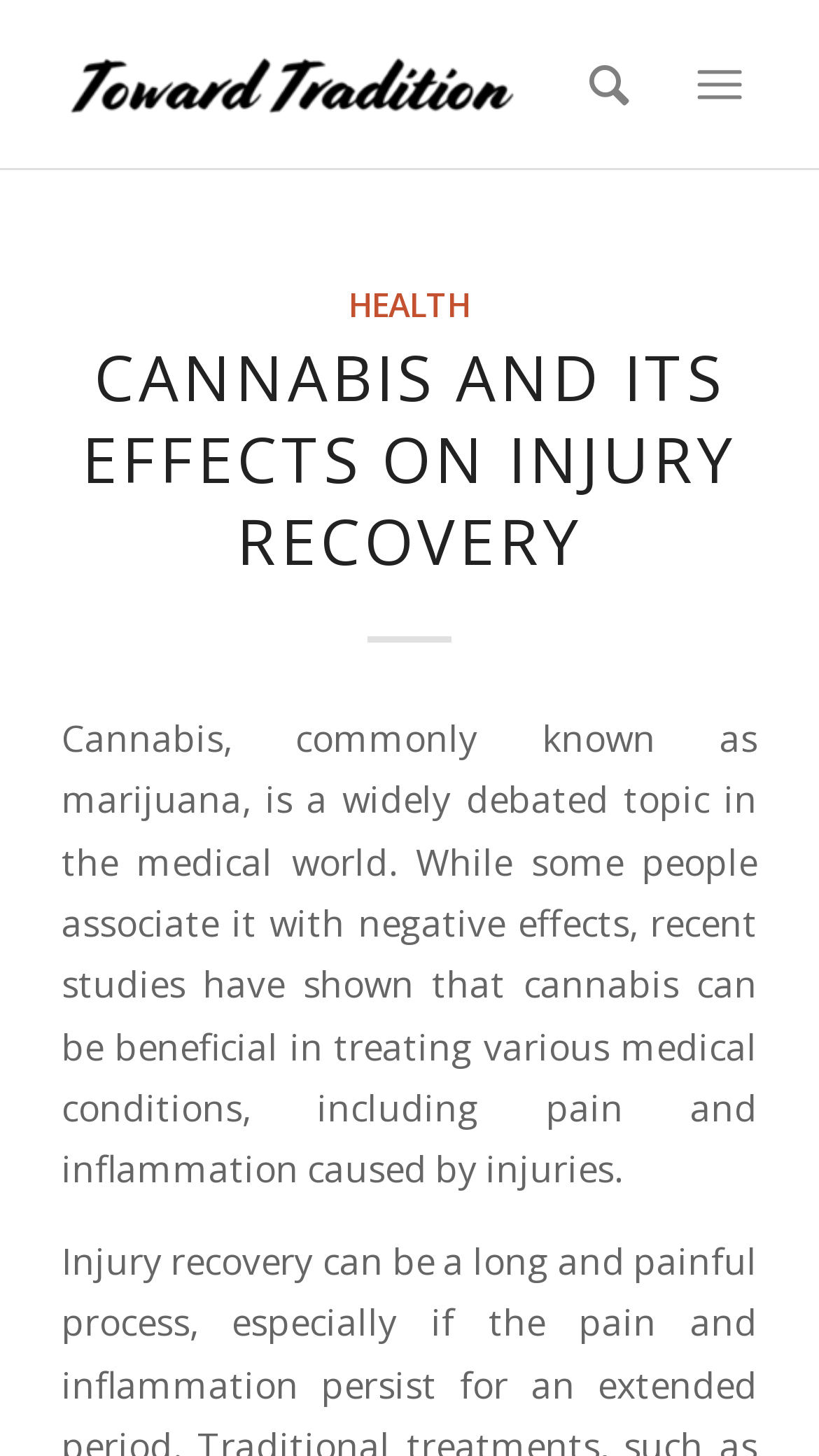What is the topic of the article?
Based on the screenshot, answer the question with a single word or phrase.

Cannabis and injury recovery